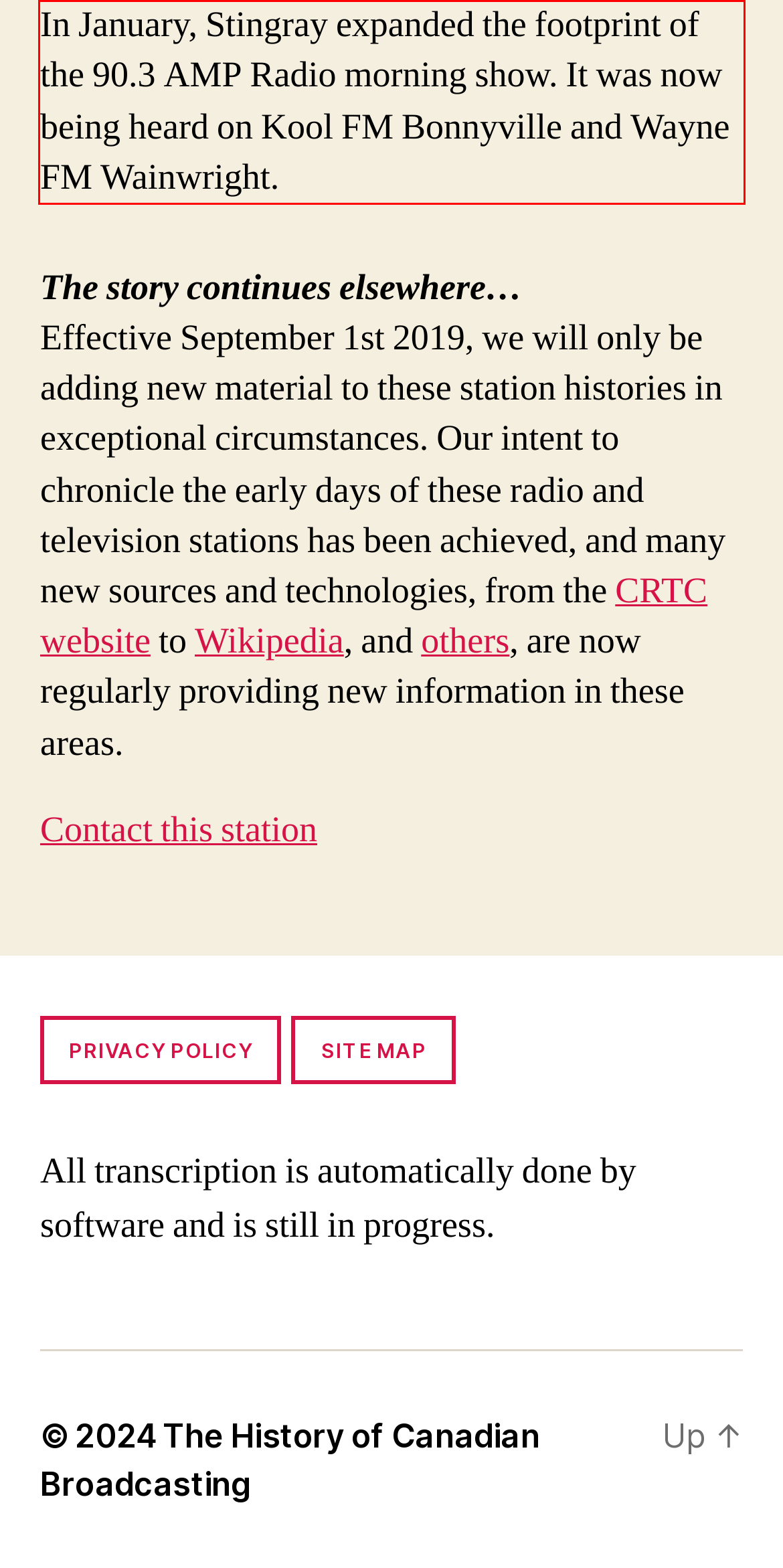In the screenshot of the webpage, find the red bounding box and perform OCR to obtain the text content restricted within this red bounding box.

In January, Stingray expanded the footprint of the 90.3 AMP Radio morning show. It was now being heard on Kool FM Bonnyville and Wayne FM Wainwright.